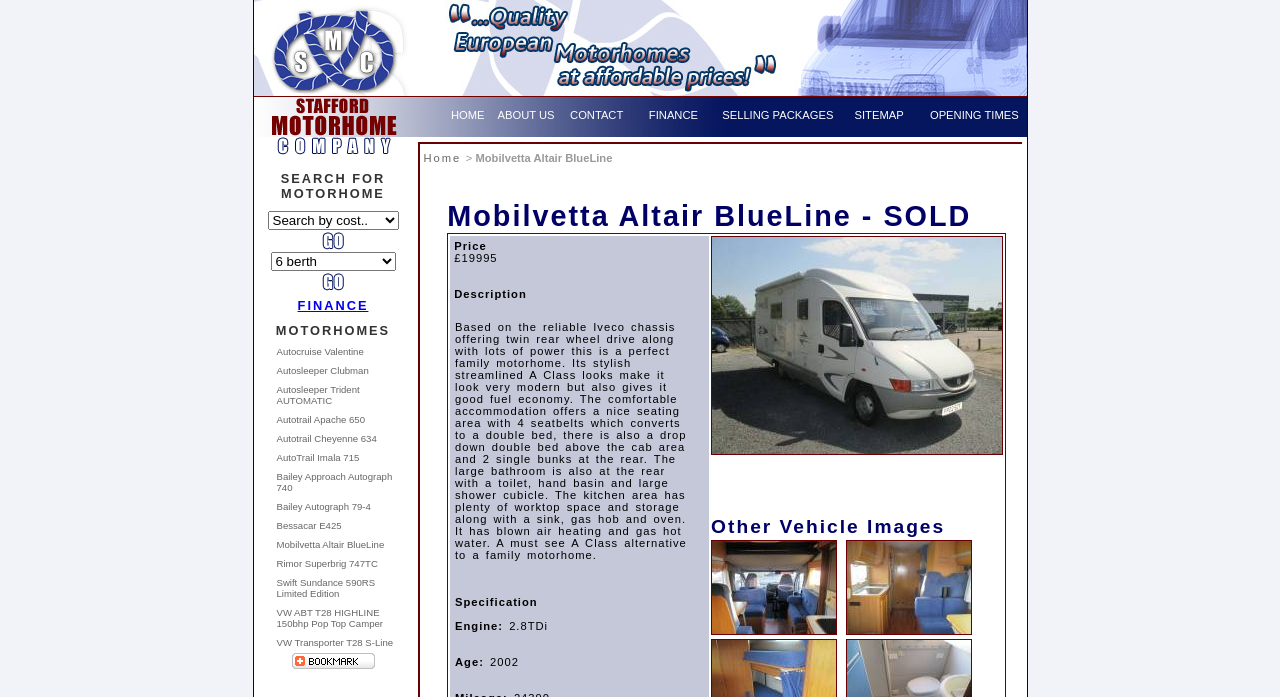Construct a thorough caption encompassing all aspects of the webpage.

This webpage is about a specific motorhome, the Mobilvetta Altair BlueLine, which is sold at Stafford Motorhomes. The page provides a detailed description of the motorhome's features and specifications.

At the top of the page, there is a navigation menu with several links, including "HOME", "ABOUT US", "CONTACT", "FINANCE", "SELLING PACKAGES", "SITEMAP", and "OPENING TIMES". Below the navigation menu, there is a search bar where users can search for motorhomes by cost or other criteria.

The main content of the page is divided into two sections. The first section provides a detailed description of the Mobilvetta Altair BlueLine motorhome, including its features, such as its reliable Iveco chassis, stylish A-Class design, comfortable accommodation, and amenities like a kitchen area and bathroom. The description also mentions the motorhome's engine, age, and other specifications.

The second section of the page lists various motorhome models, including Autocruise Valentine, Autosleeper Clubman, and others. Each model is listed with a link to more information. There are also several images scattered throughout the page, although their content is not specified.

Overall, the webpage appears to be a product page for the Mobilvetta Altair BlueLine motorhome, providing detailed information and specifications to potential buyers.